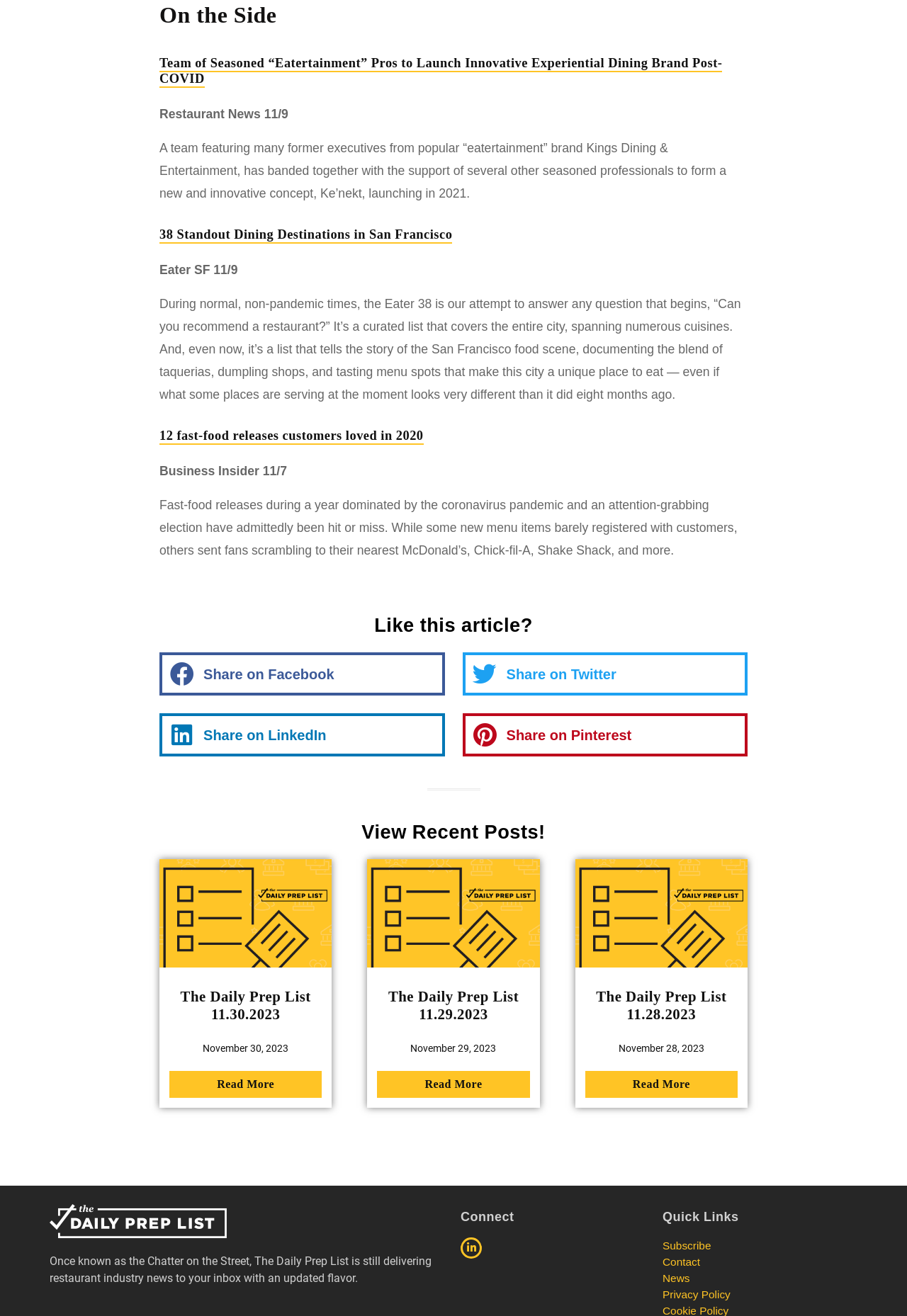How many social media sharing buttons are there?
Give a detailed explanation using the information visible in the image.

I counted the social media sharing buttons, which are 'Share on Facebook', 'Share on Twitter', 'Share on LinkedIn', and 'Share on Pinterest'. There are four buttons in total.